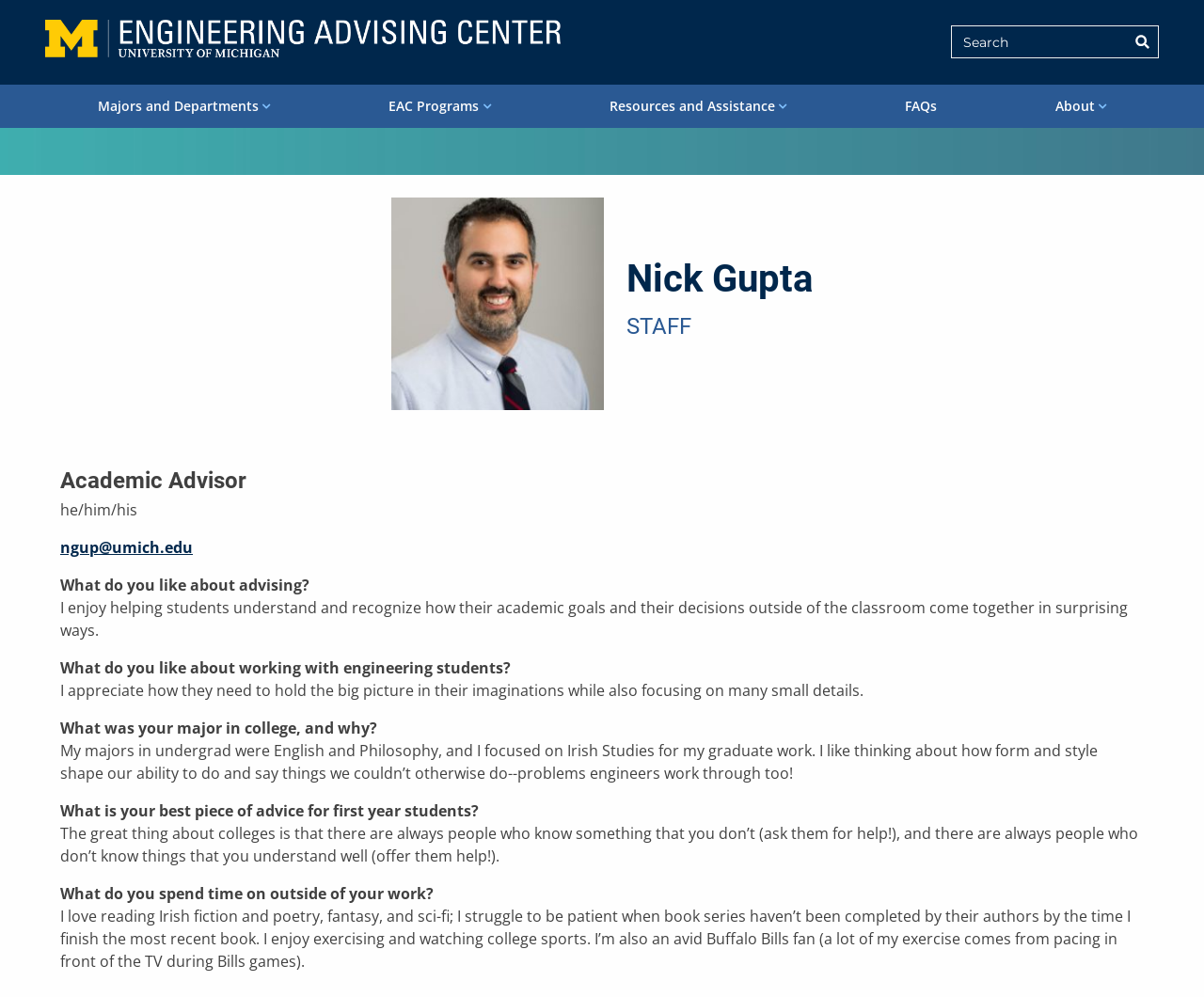What is the email address of the academic advisor?
Based on the screenshot, answer the question with a single word or phrase.

ngup@umich.edu